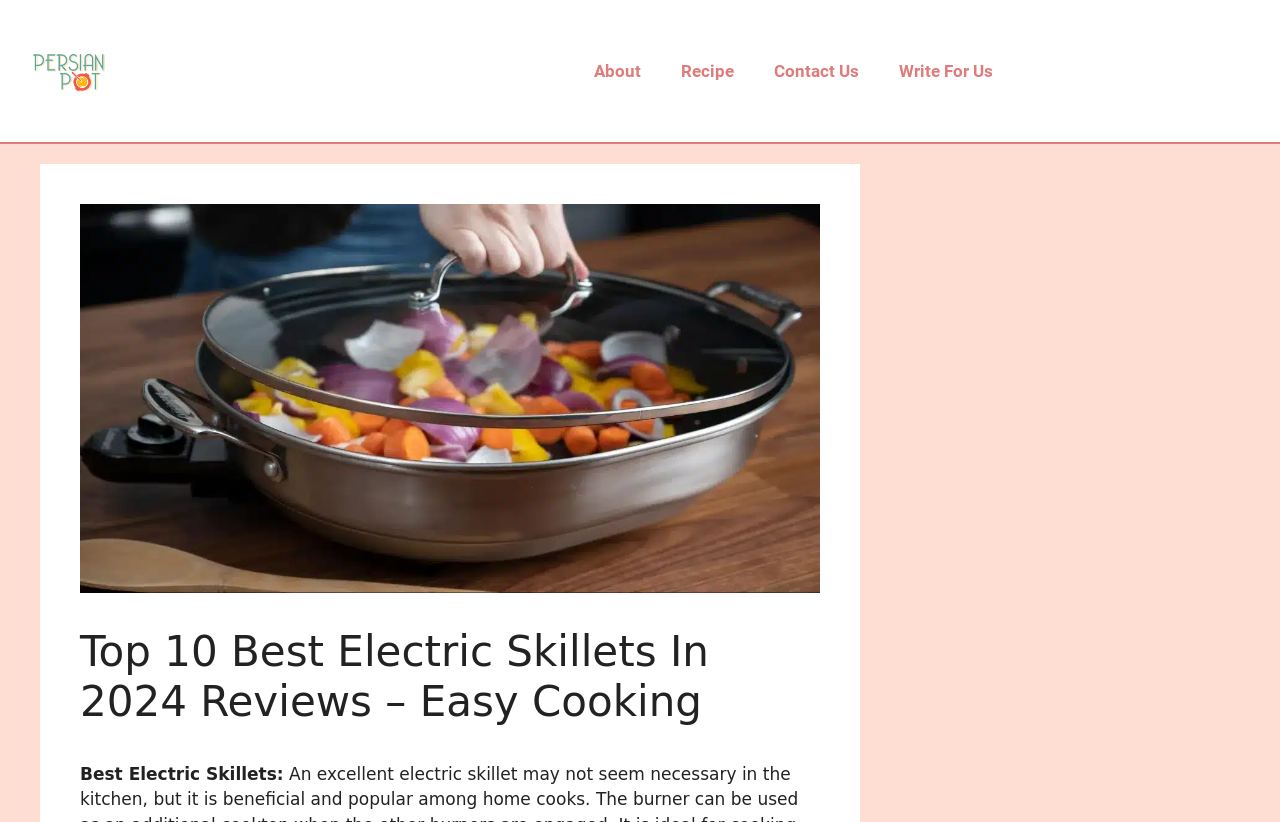Utilize the details in the image to thoroughly answer the following question: What is the purpose of the 'Contact Us' text?

The 'Contact Us' text is a static text element located at the top of the webpage. Its purpose is to provide a way for users to contact the website, likely for inquiries or feedback.